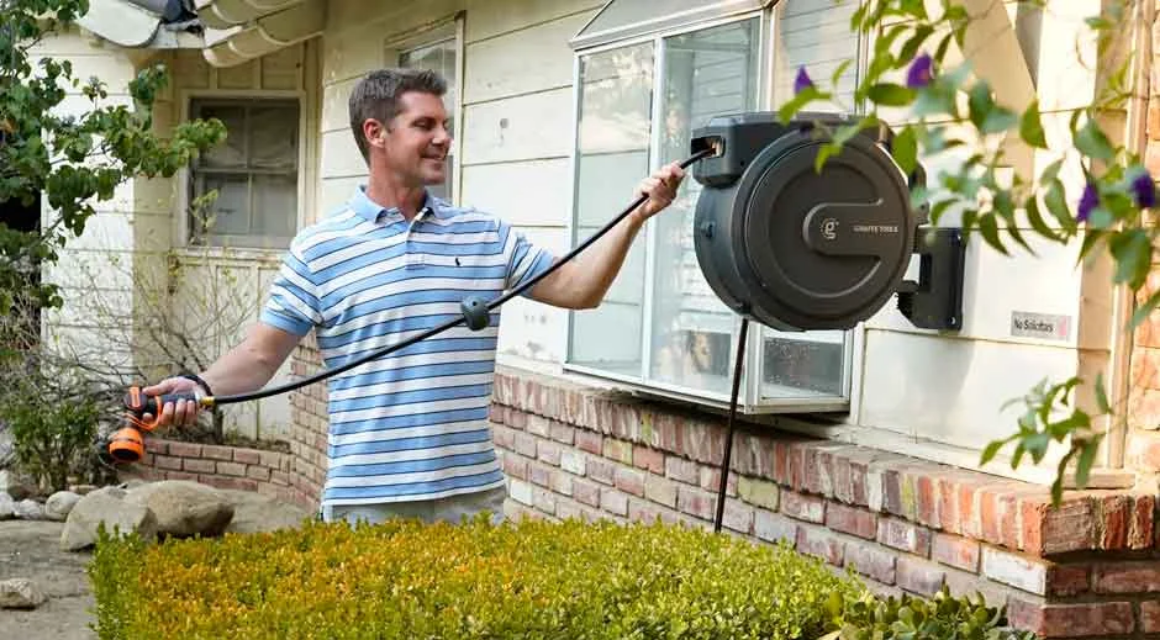Give an elaborate caption for the image.

In this engaging scene, a man is seen using a retractable garden hose reel from Giraffe Tools, emphasizing the convenience and efficiency of modern gardening tools. Clad in a light blue and white striped shirt, he handles the hose with ease as it extends from a mounted reel on the exterior of a well-maintained home. The backdrop showcases a tidy garden with a lush green shrub, highlighting the importance of proper watering to maintain vibrant plant life. This image illustrates the blend of functionality and aesthetics offered by Giraffe Tools, making it a preferred choice for gardening enthusiasts dedicated to upkeeping their gardens effortlessly.